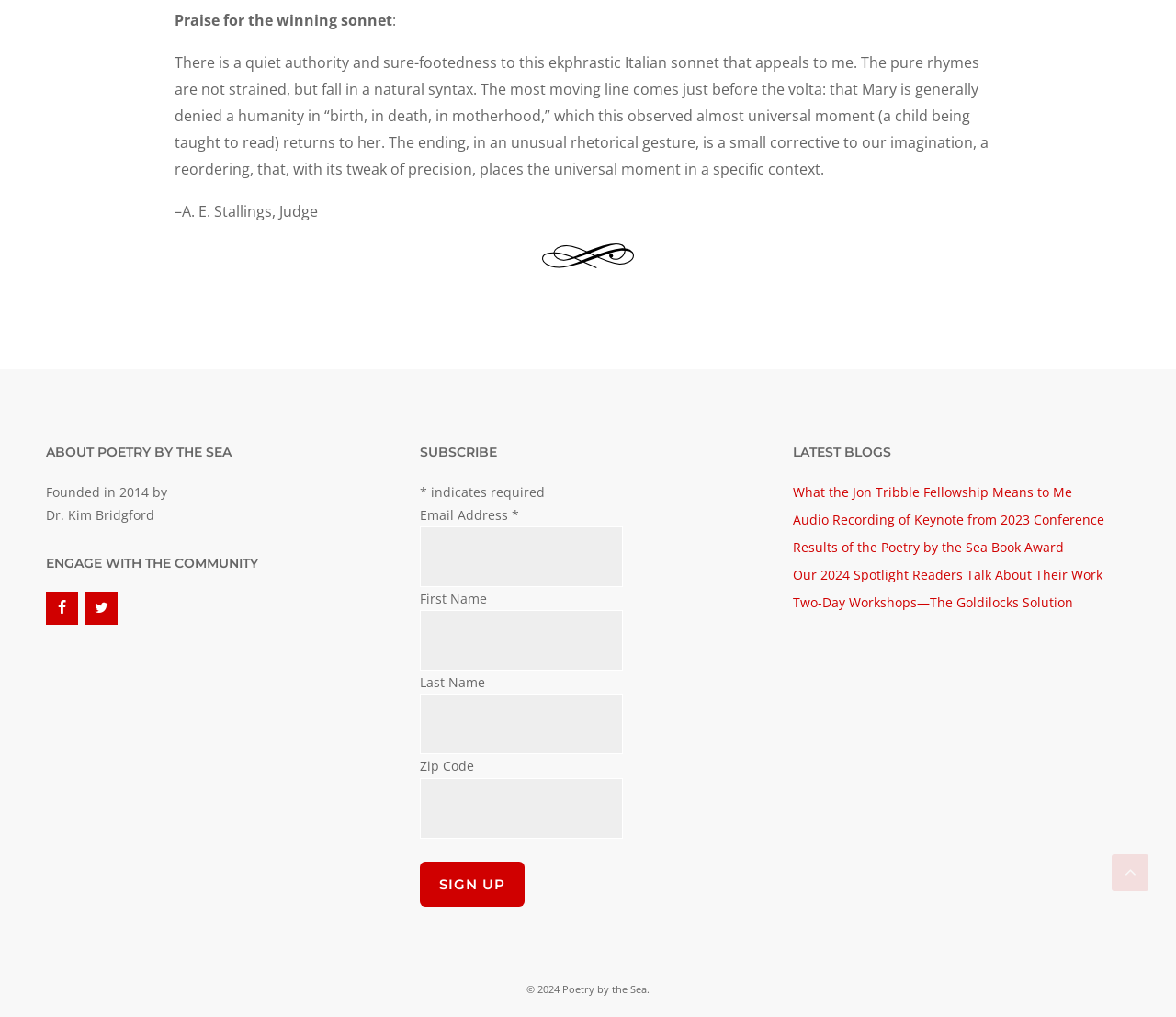Find the bounding box of the UI element described as follows: "parent_node: Email Address * name="EMAIL"".

[0.357, 0.518, 0.529, 0.577]